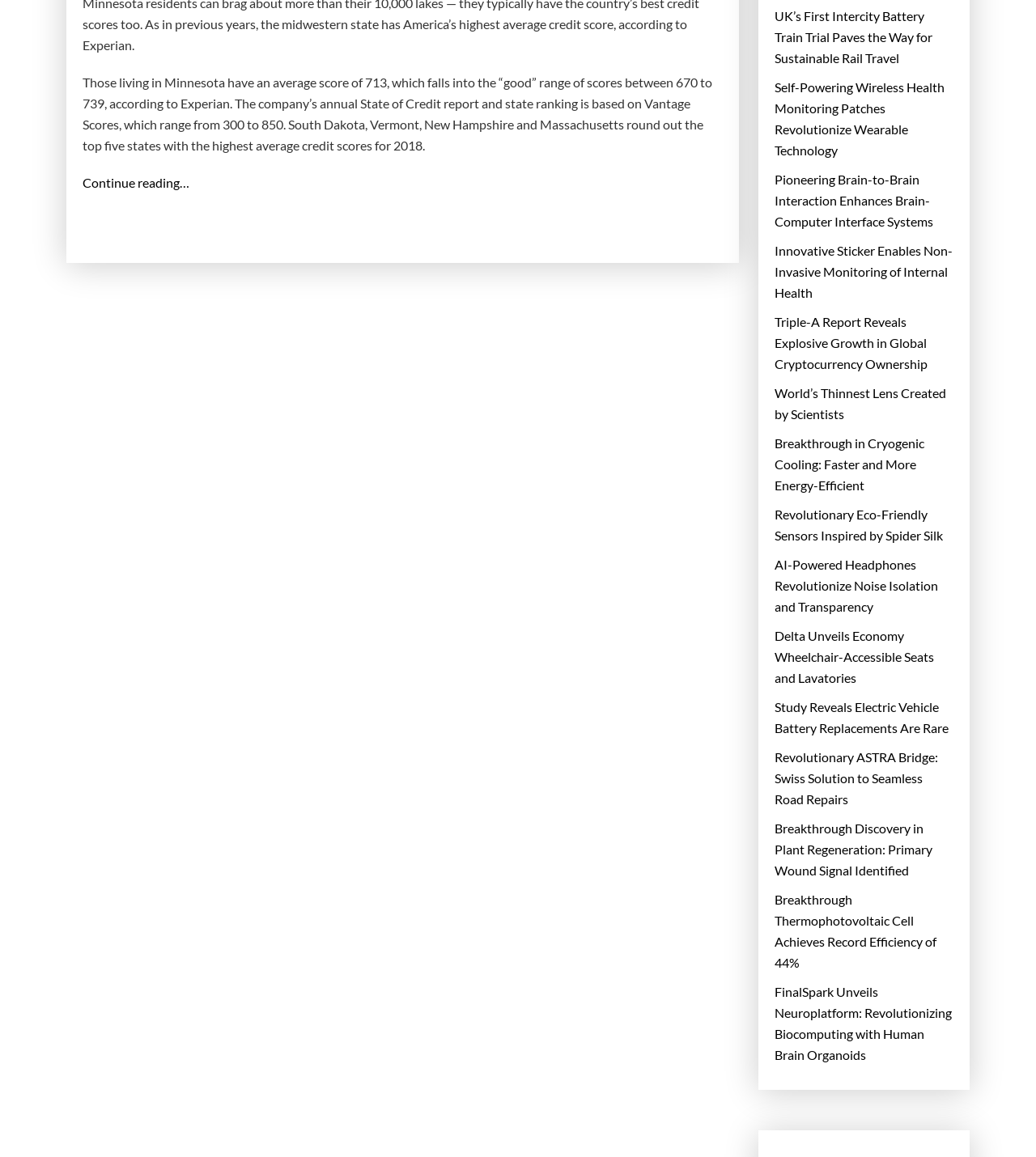What is the common theme among the links?
Refer to the image and give a detailed answer to the query.

The answer can be found by reading the text of the link elements, which all seem to be related to science and technology, such as battery trains, brain-computer interfaces, and cryogenic cooling.